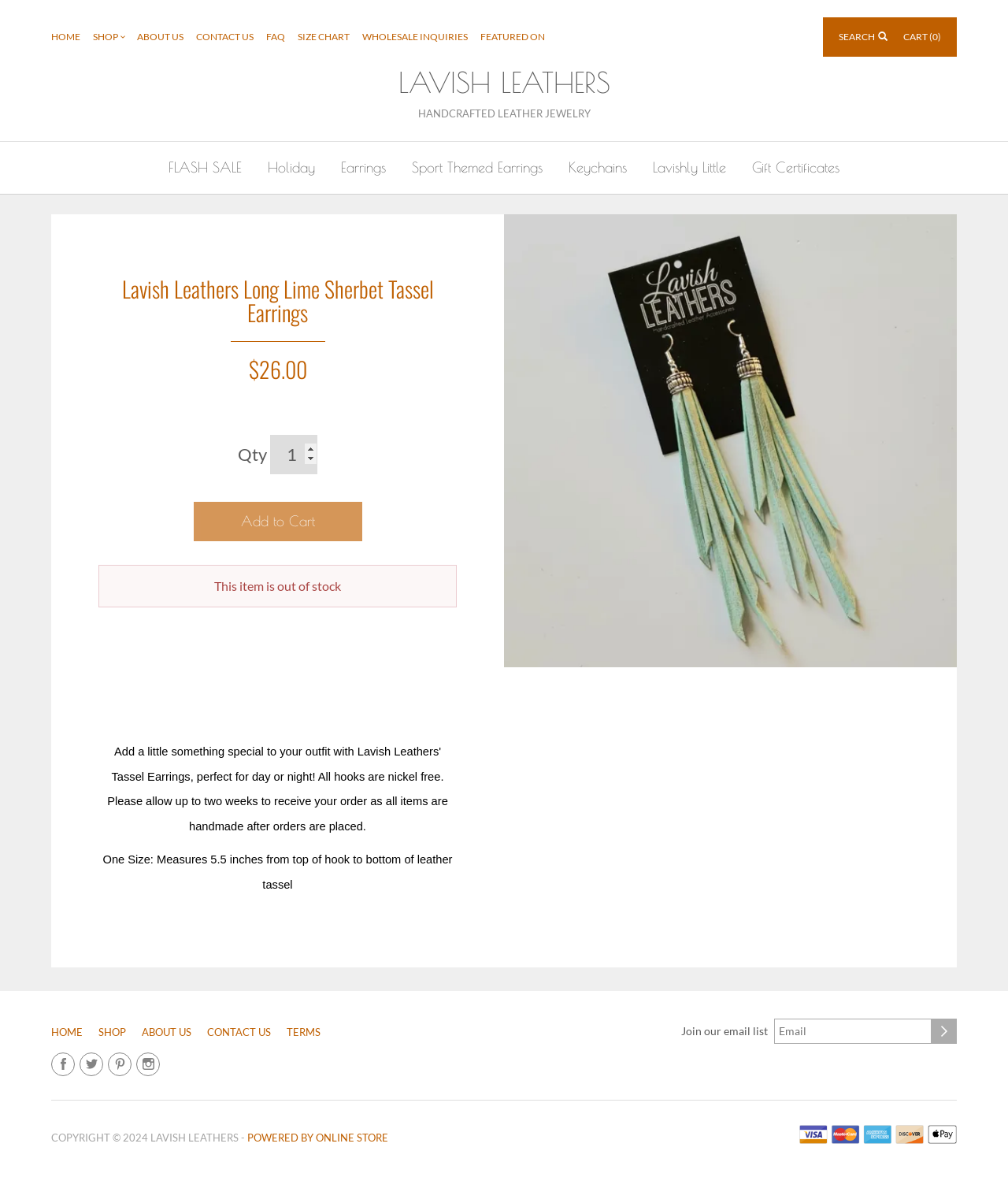Please identify the bounding box coordinates of the element's region that I should click in order to complete the following instruction: "Buy Lavish Leathers Long Lime Sherbet Tassel Earrings". The bounding box coordinates consist of four float numbers between 0 and 1, i.e., [left, top, right, bottom].

[0.192, 0.422, 0.359, 0.455]